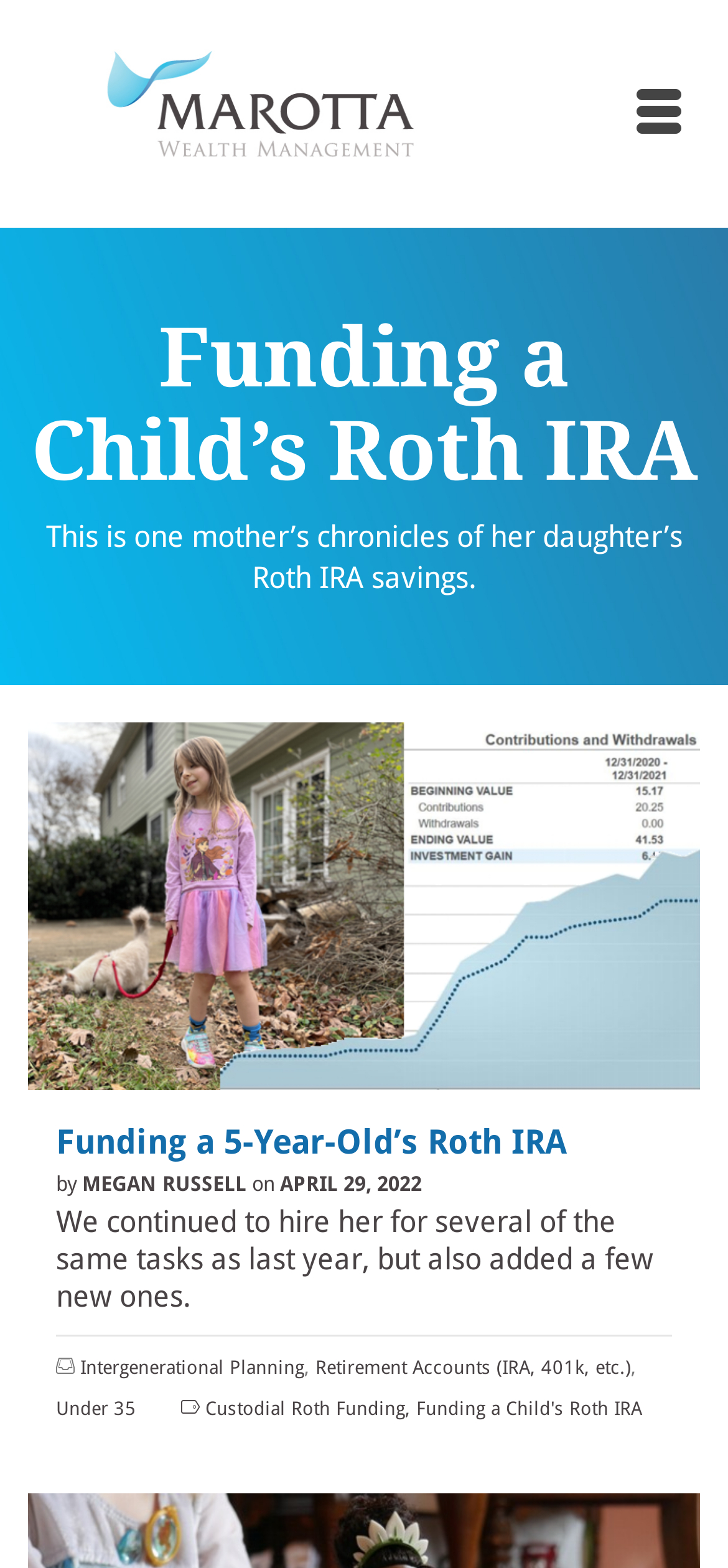Find the main header of the webpage and produce its text content.

Funding a Child’s Roth IRA